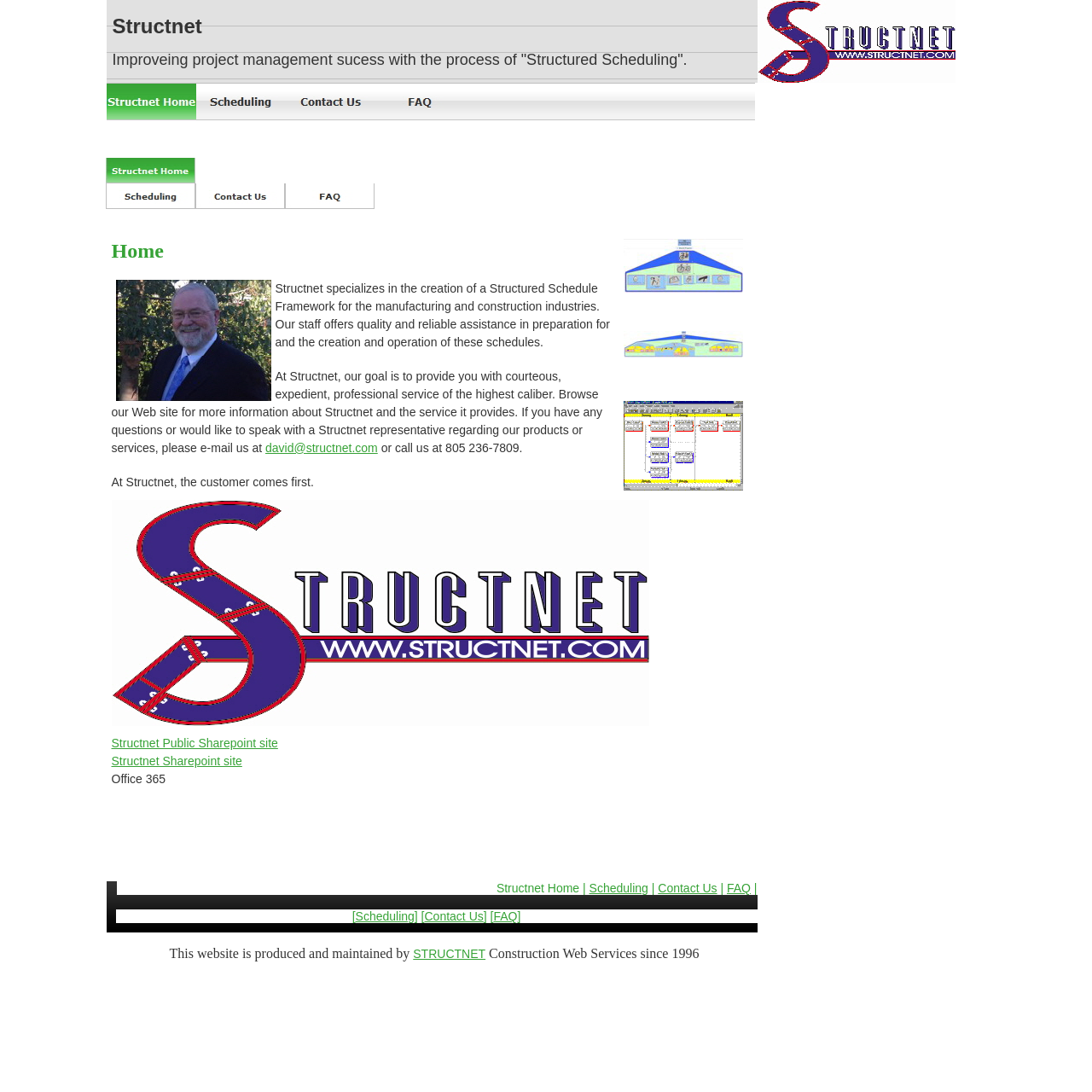Could you specify the bounding box coordinates for the clickable section to complete the following instruction: "Click on FAQ"?

[0.343, 0.1, 0.425, 0.112]